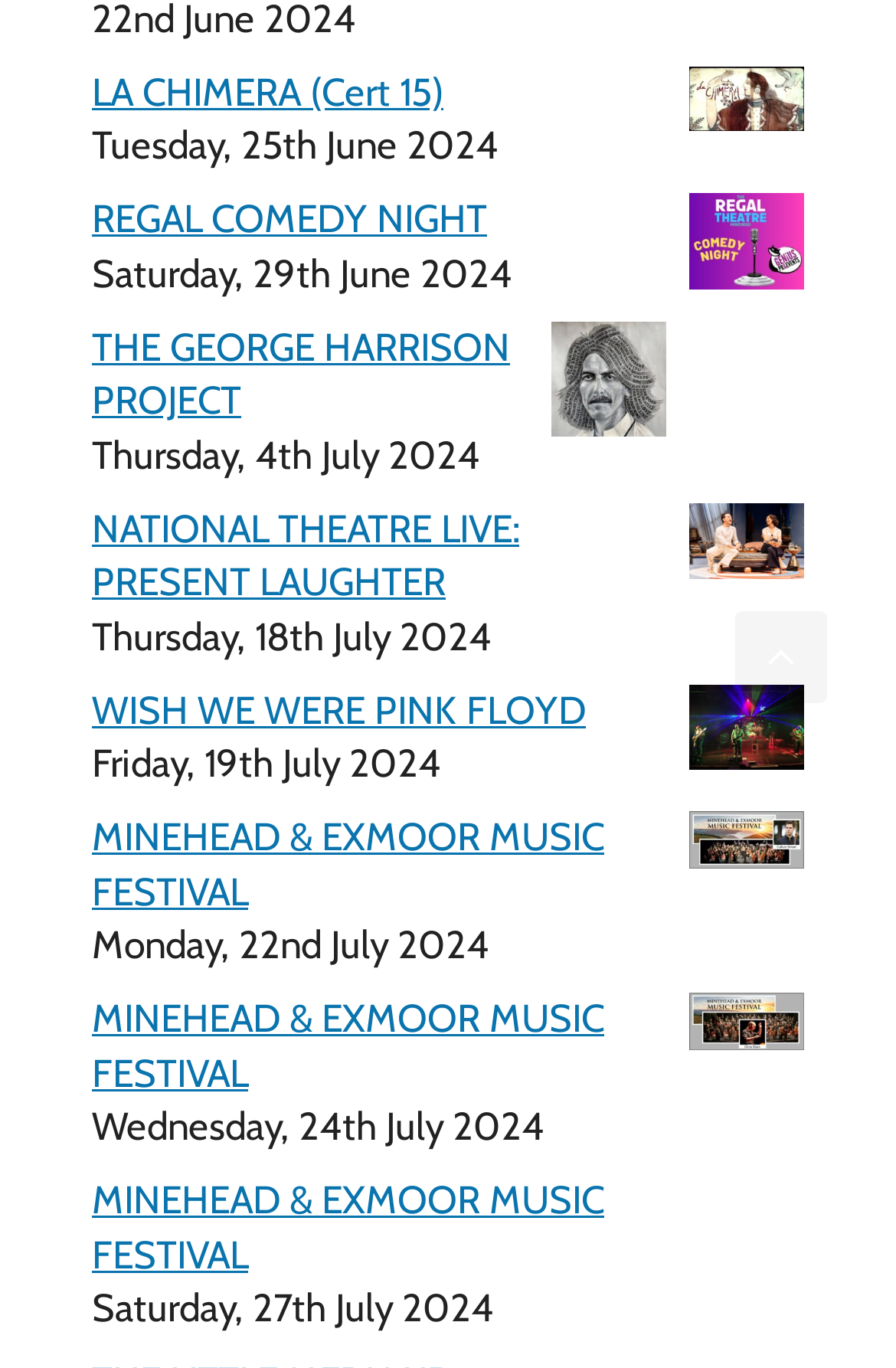Please answer the following question using a single word or phrase: 
What is the title of the first event?

LA CHIMERA